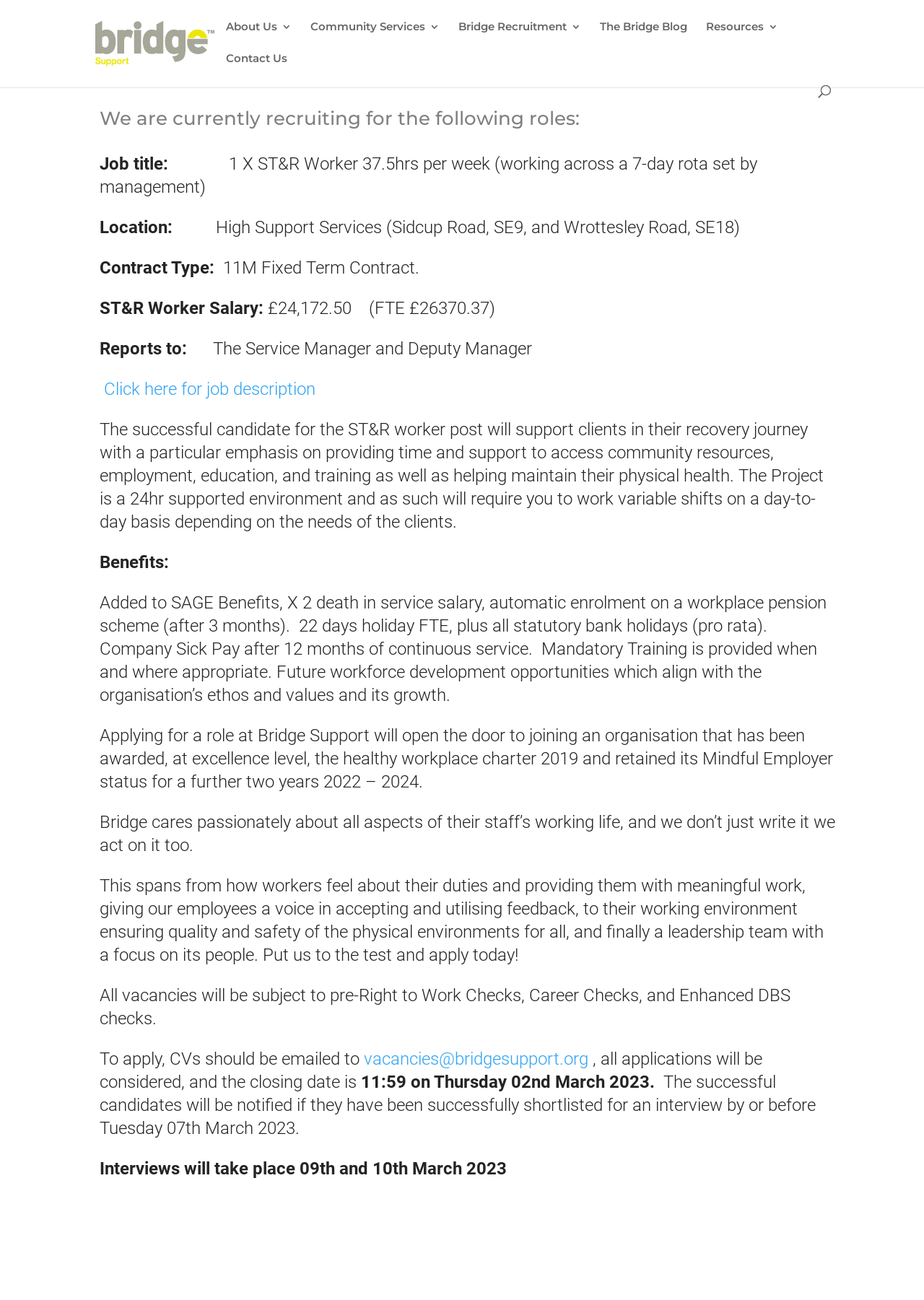What is the deadline for applying for the ST&R Worker vacancy?
Using the image as a reference, give an elaborate response to the question.

I found the deadline by looking at the text 'all applications will be considered, and the closing date is' and its corresponding value '11:59 on Thursday 02nd March 2023'.